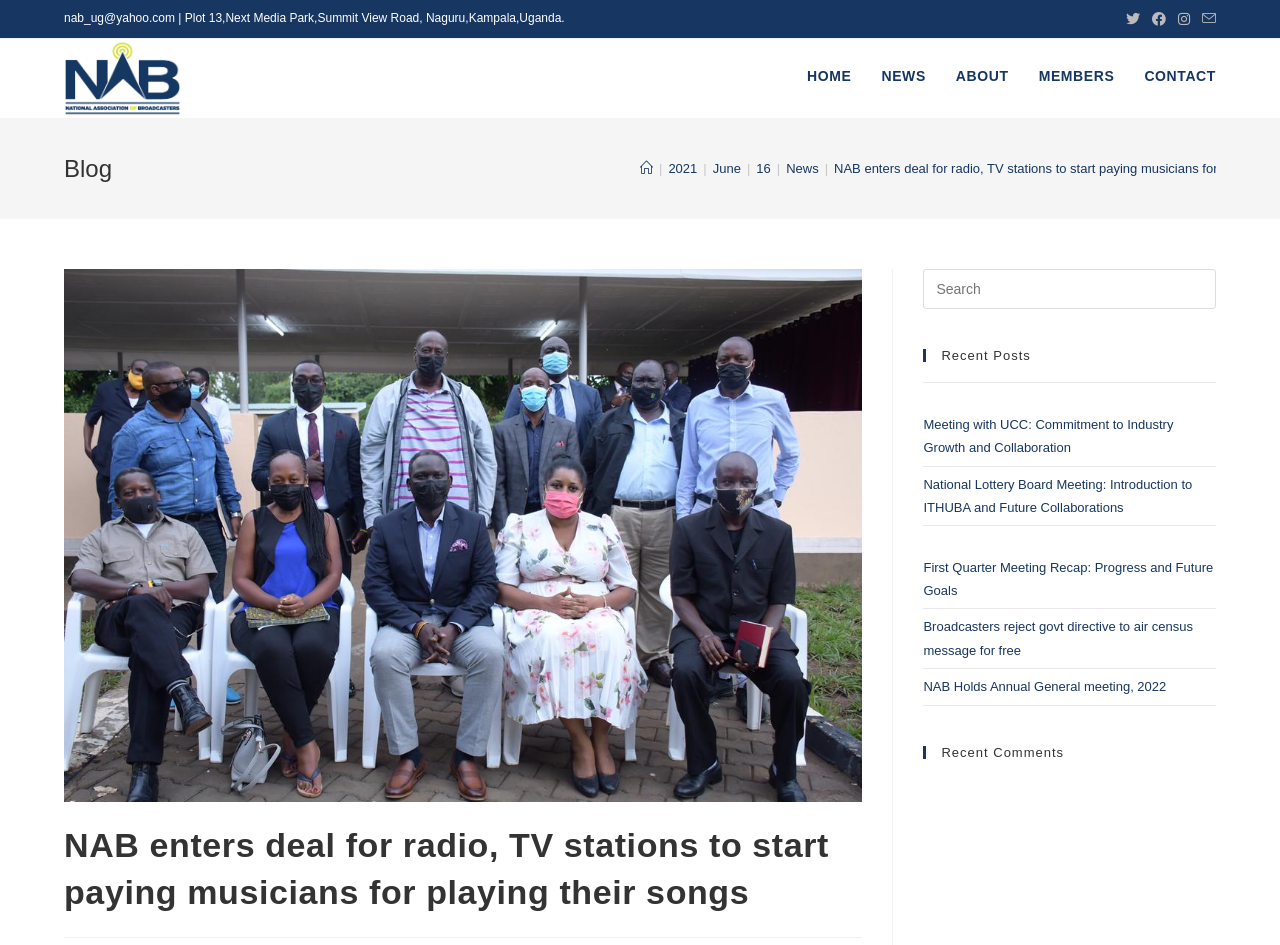What is the email address provided on the webpage?
Answer the question using a single word or phrase, according to the image.

nab_ug@yahoo.com